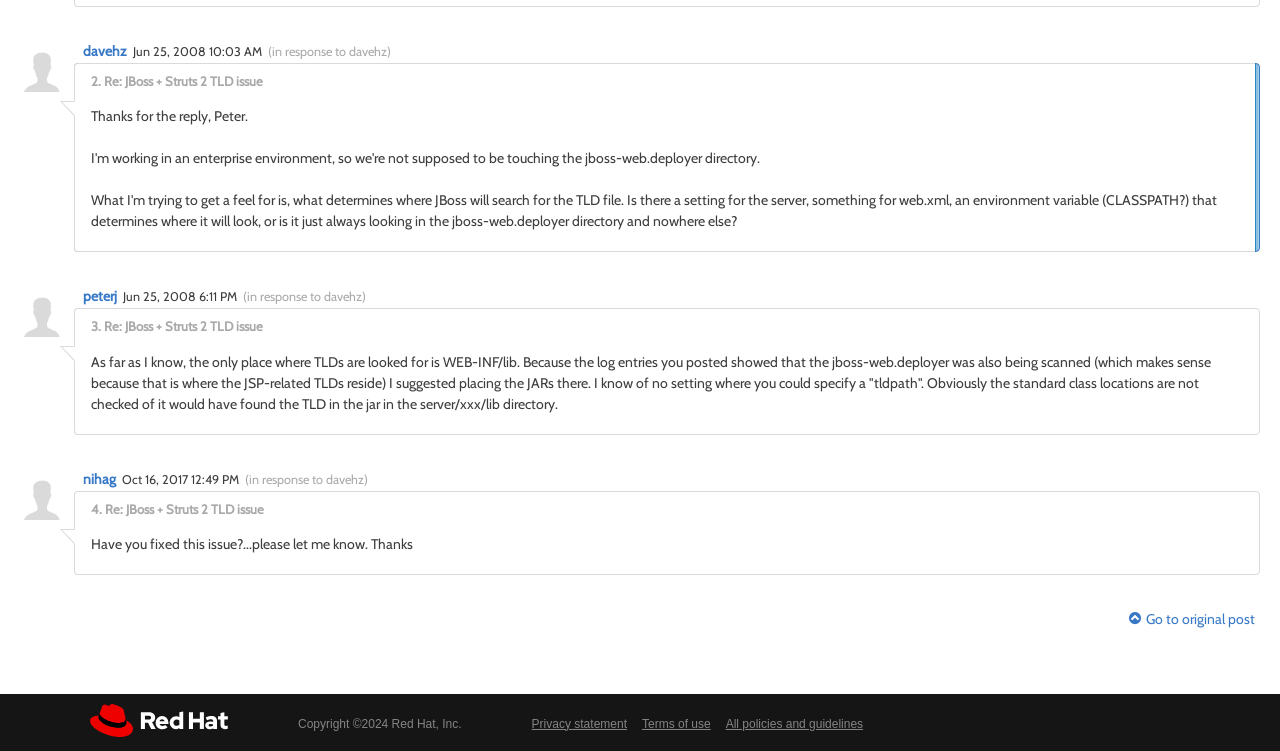What is the purpose of the conversation?
From the image, provide a succinct answer in one word or a short phrase.

Resolving a technical issue